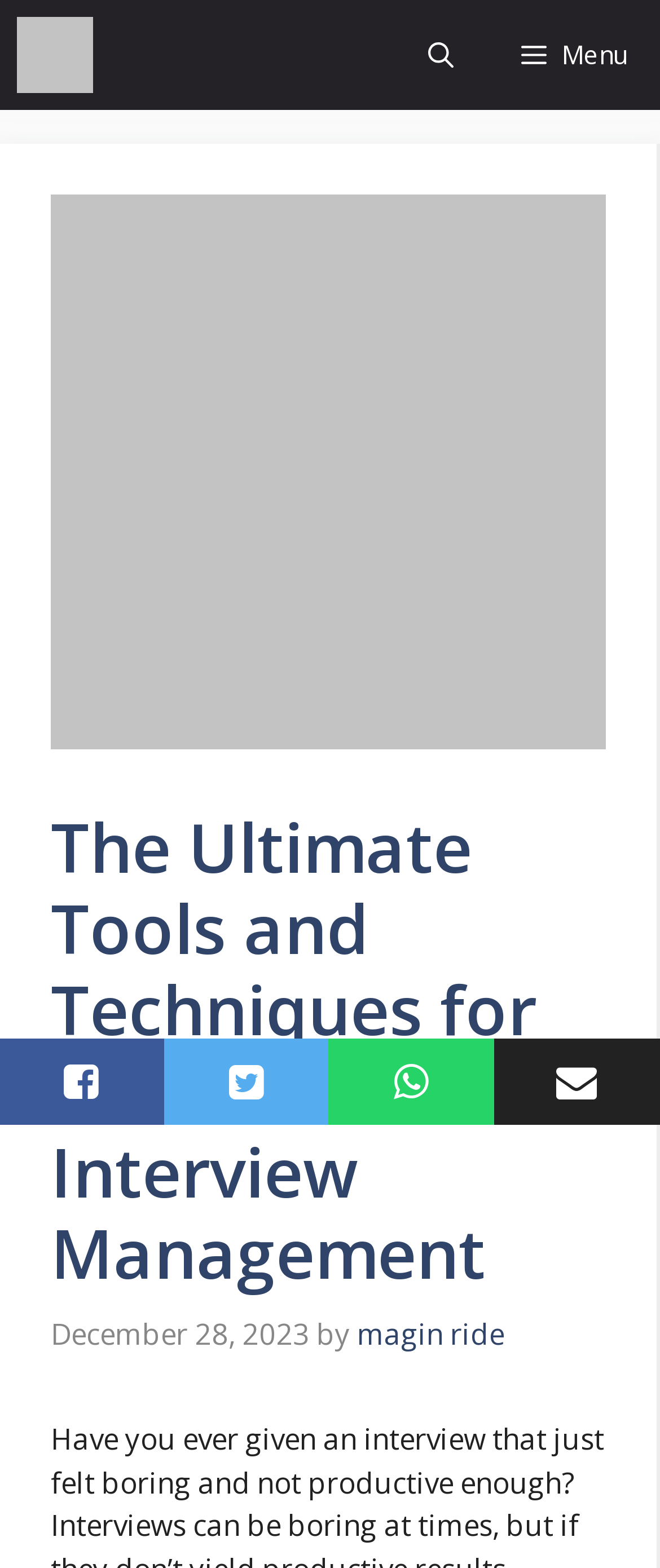Using the information in the image, give a comprehensive answer to the question: 
Who is the author of the article?

I found the author's name by looking at the section below the heading, where I found the text 'by' followed by a link with the text 'magin ride', which I assume is the author's name.